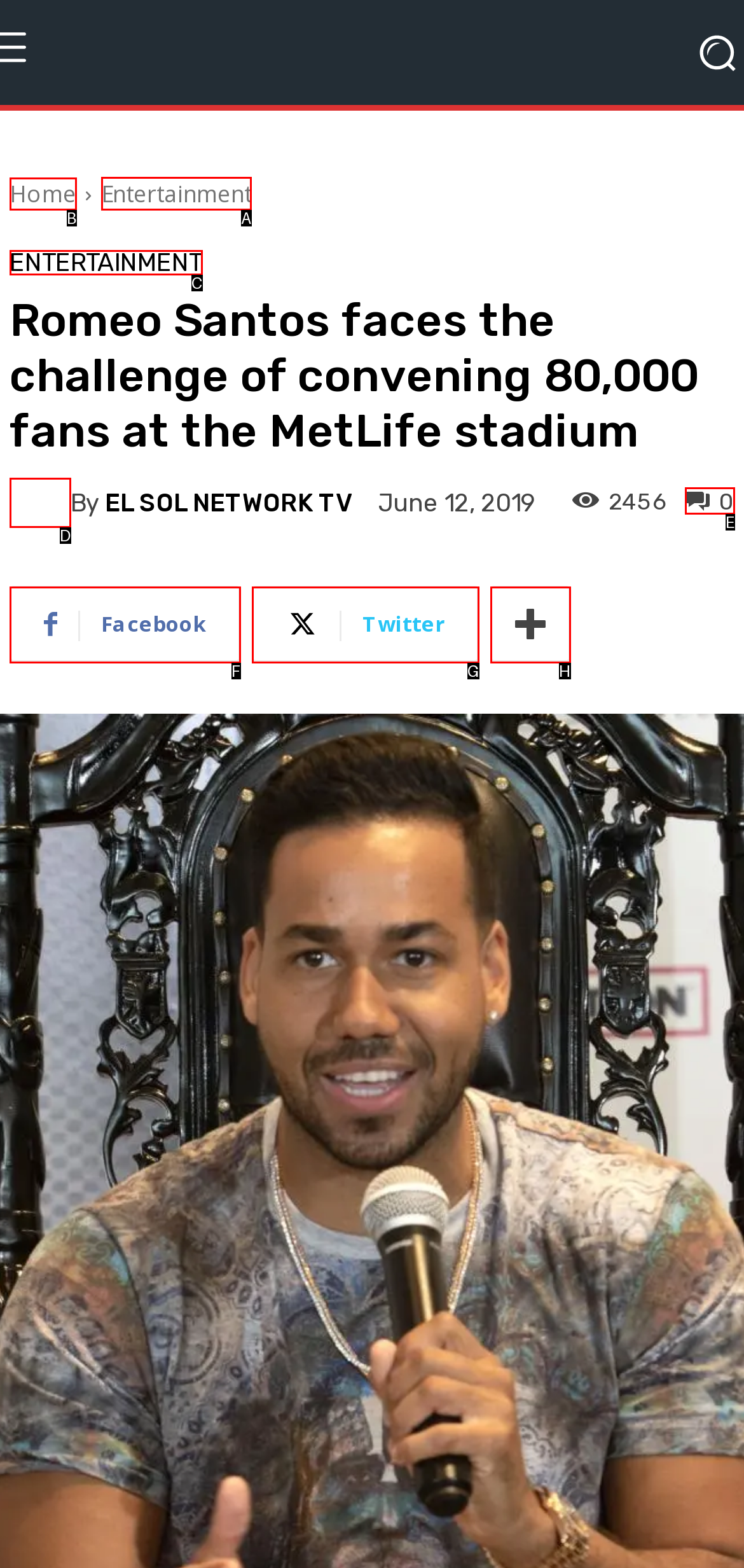Which lettered option should be clicked to achieve the task: Go to Entertainment? Choose from the given choices.

A